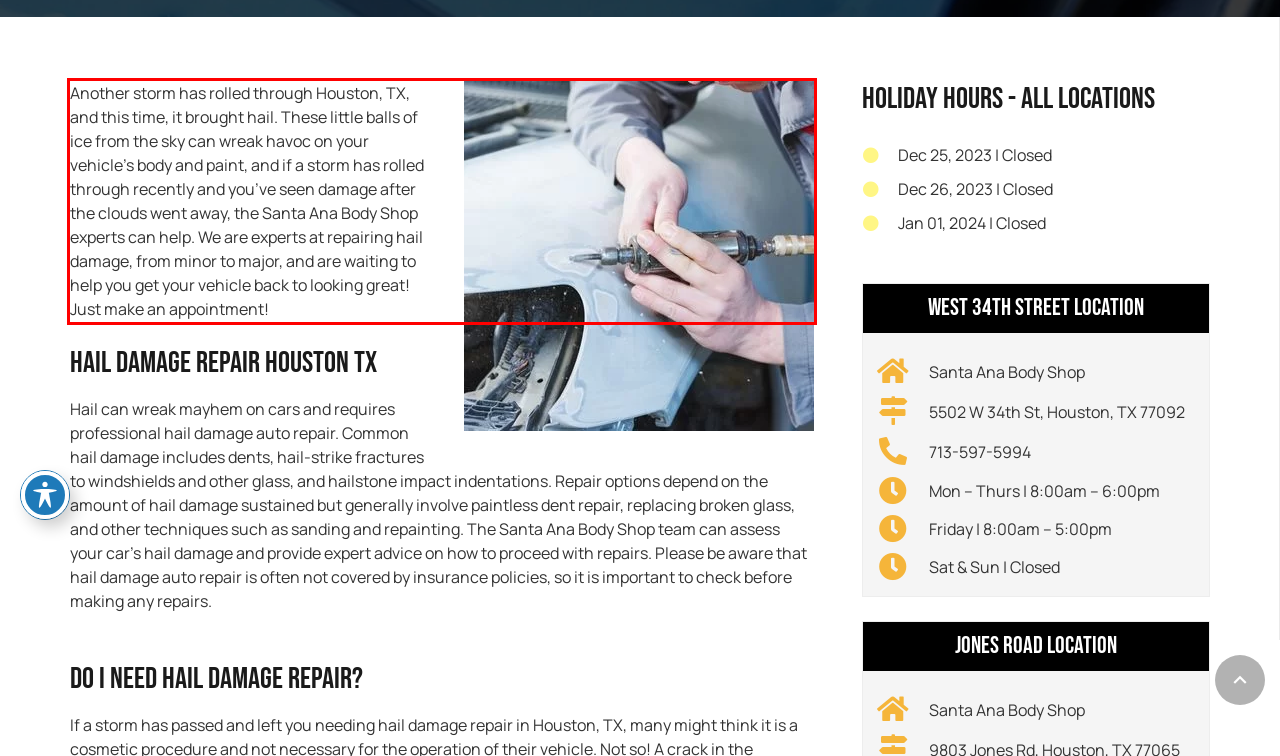Given a screenshot of a webpage containing a red rectangle bounding box, extract and provide the text content found within the red bounding box.

Another storm has rolled through Houston, TX, and this time, it brought hail. These little balls of ice from the sky can wreak havoc on your vehicle’s body and paint, and if a storm has rolled through recently and you’ve seen damage after the clouds went away, the Santa Ana Body Shop experts can help. We are experts at repairing hail damage, from minor to major, and are waiting to help you get your vehicle back to looking great! Just make an appointment!